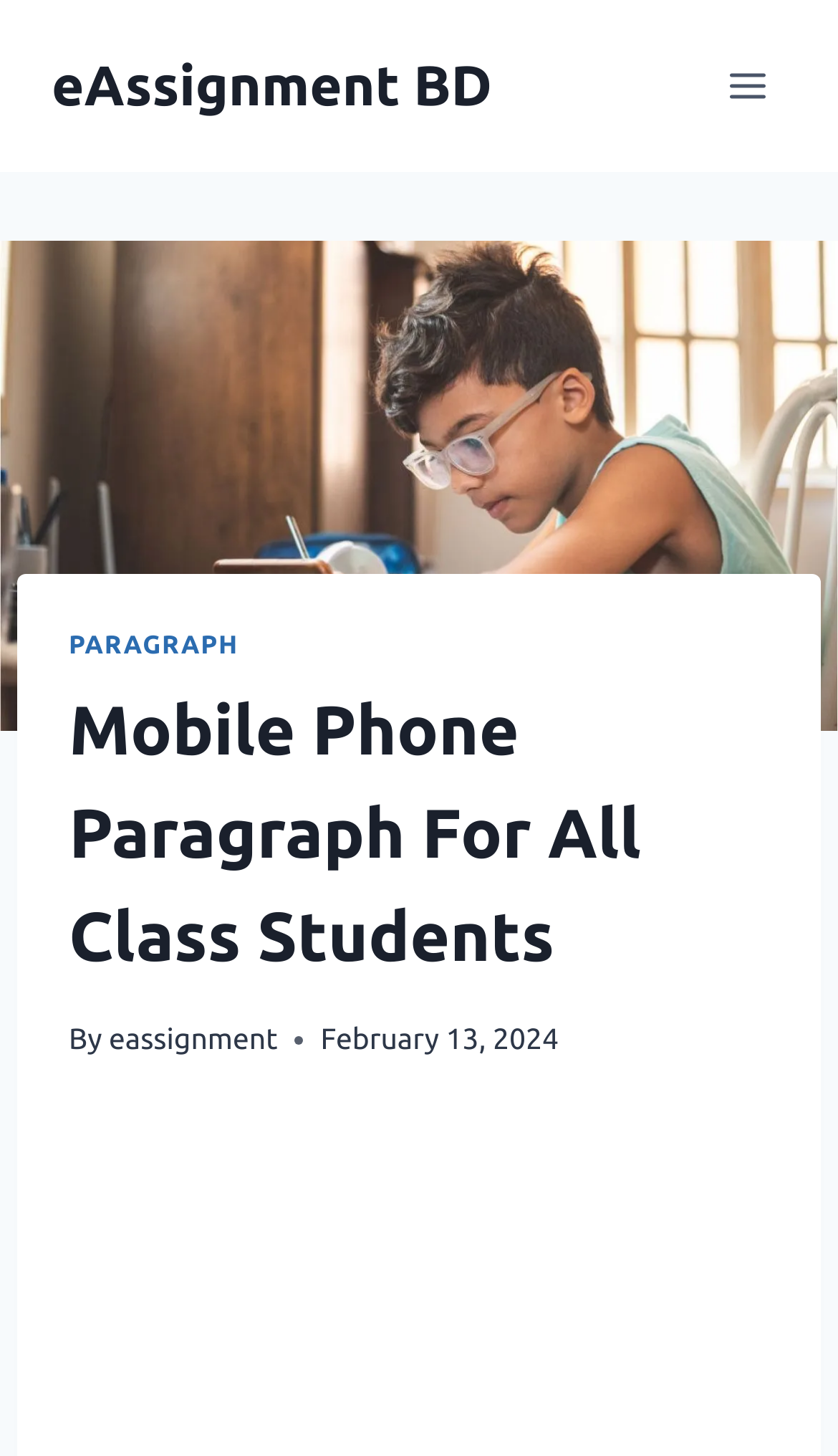Respond to the question below with a single word or phrase:
What is the topic of the paragraph?

Mobile Phone